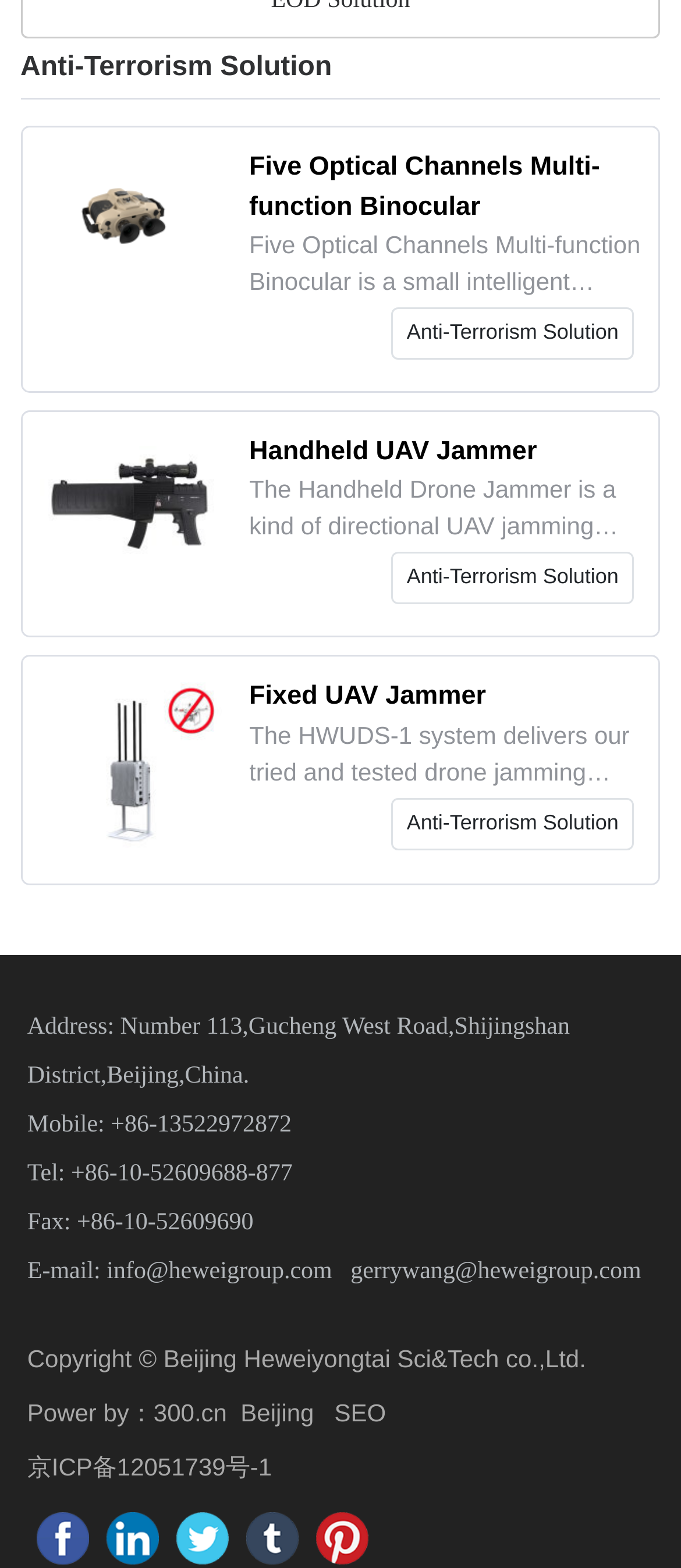Extract the bounding box for the UI element that matches this description: "Anti-Terrorism Solution".

[0.574, 0.509, 0.932, 0.542]